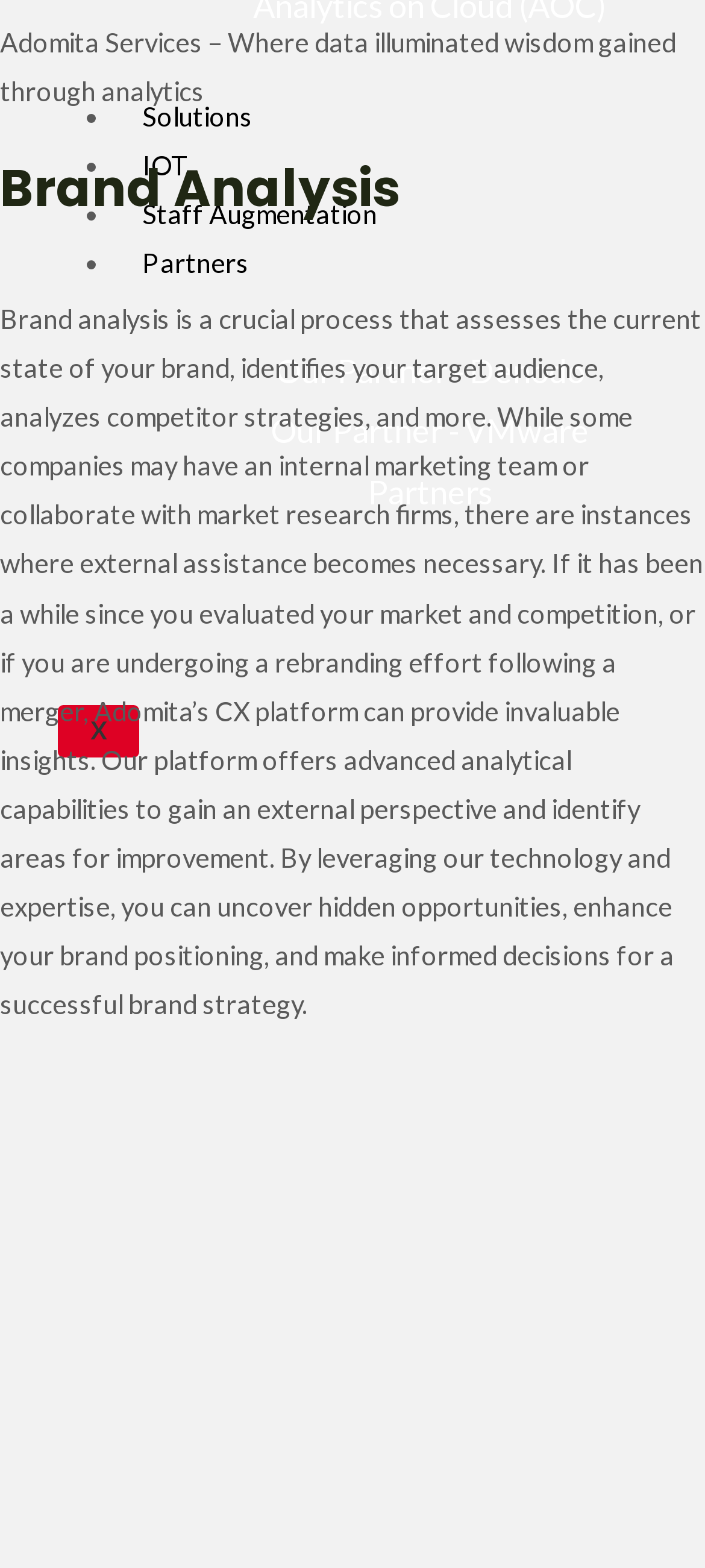Please determine the bounding box coordinates for the element with the description: "Our Partner - Denodo".

[0.282, 0.218, 0.83, 0.256]